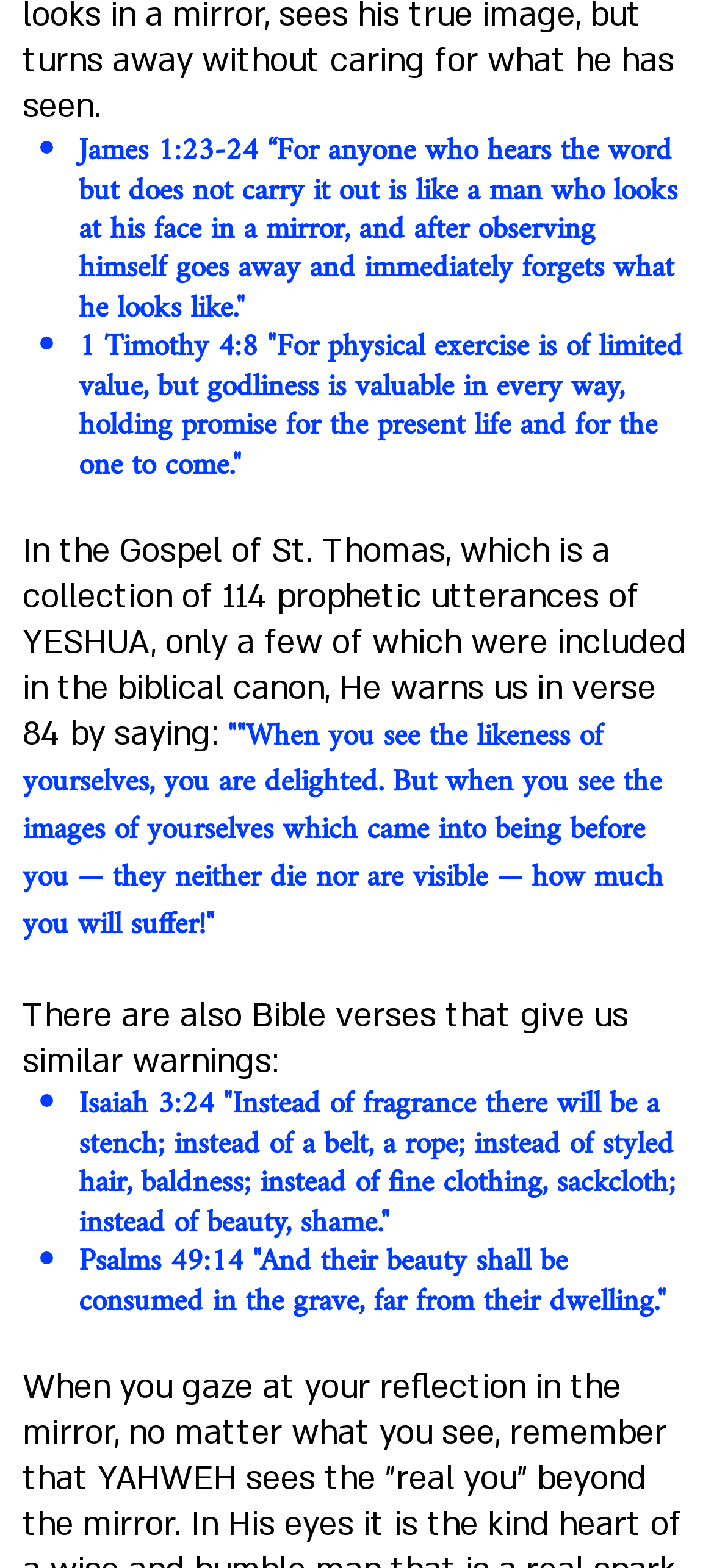Give a concise answer using only one word or phrase for this question:
What is the name of the gospel that can be read by clicking a link?

The Gospel of Saint-Thomas